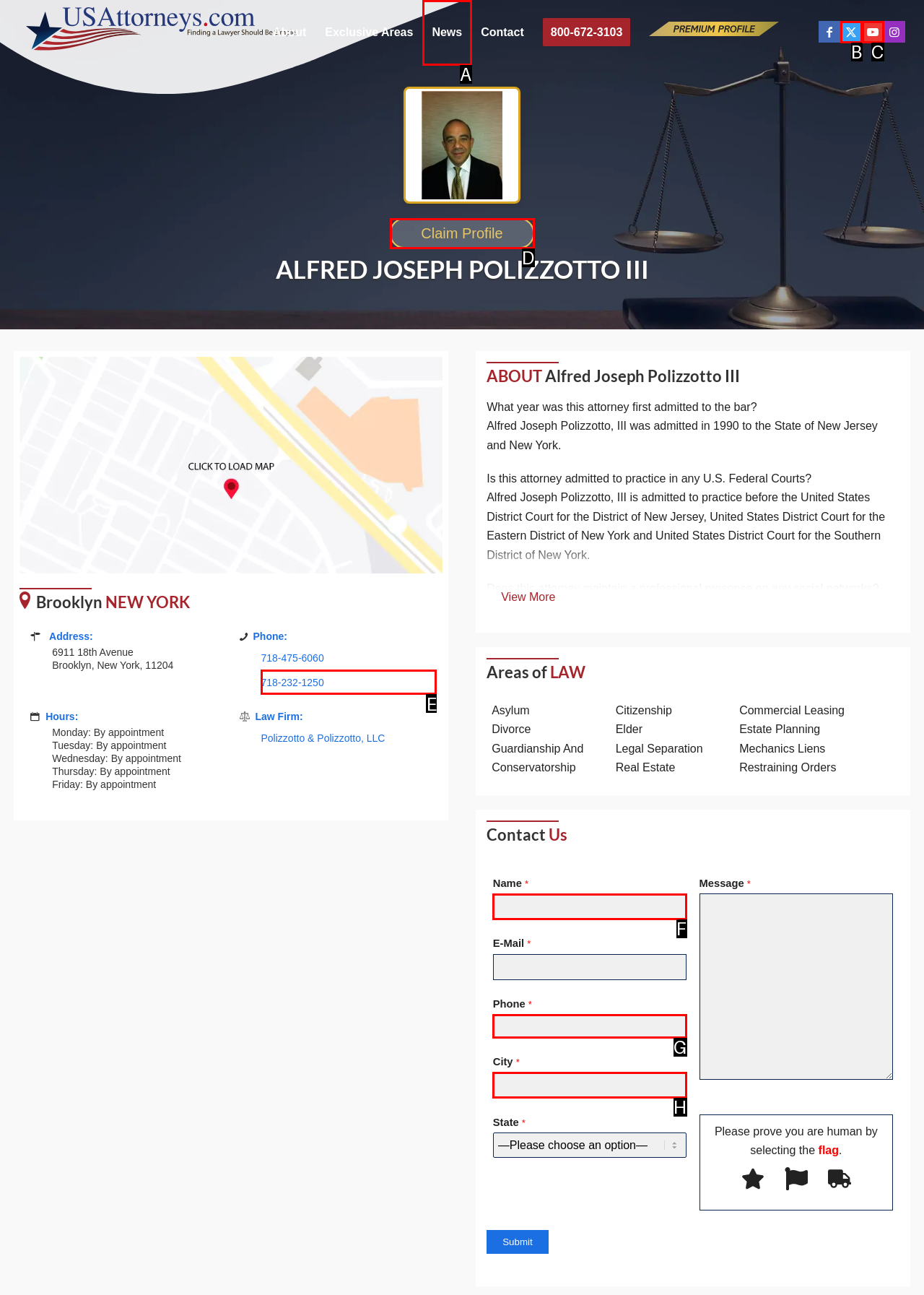Identify the appropriate choice to fulfill this task: Fill in the 'Name' field in the contact form
Respond with the letter corresponding to the correct option.

F